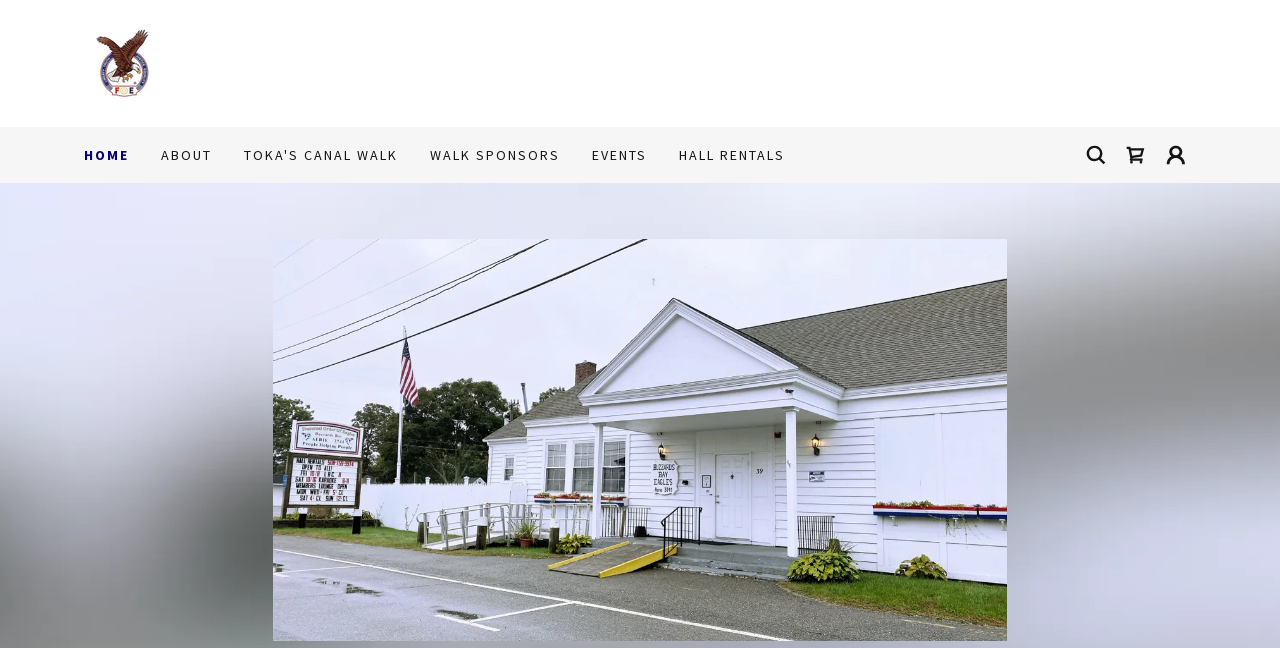Show the bounding box coordinates of the region that should be clicked to follow the instruction: "Open the shopping cart."

[0.872, 0.208, 0.903, 0.27]